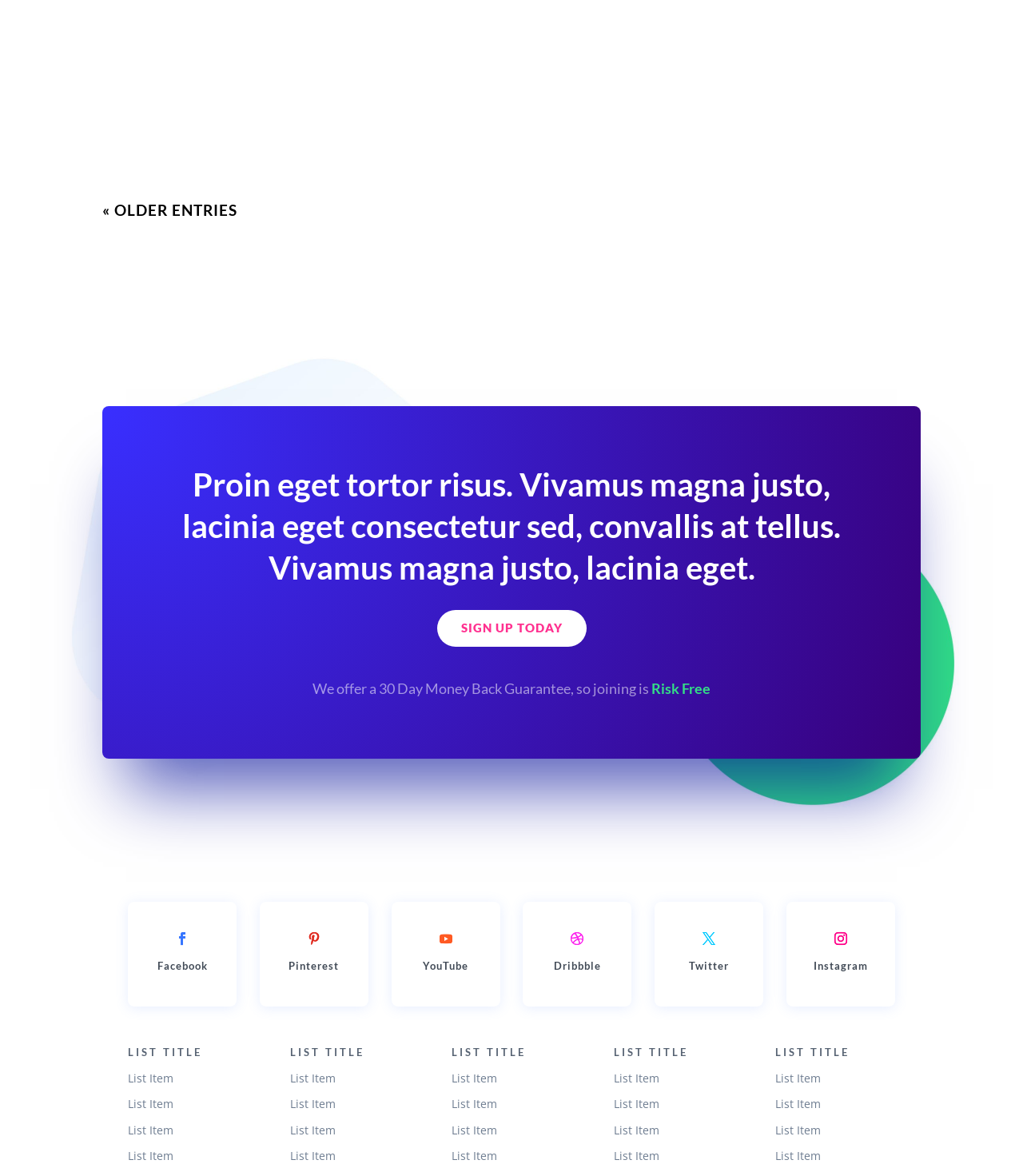Please find the bounding box coordinates of the element's region to be clicked to carry out this instruction: "Click on the link to learn more about anxiety".

[0.264, 0.051, 0.299, 0.062]